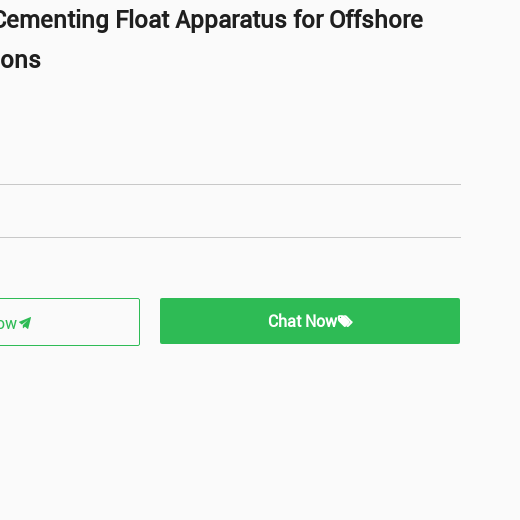What industry is the High Stability Cementing Float Apparatus designed for?
Provide a detailed and well-explained answer to the question.

The caption explicitly states that the High Stability Cementing Float Apparatus is specifically designed for the oil and gas industry, particularly for offshore drilling operations.